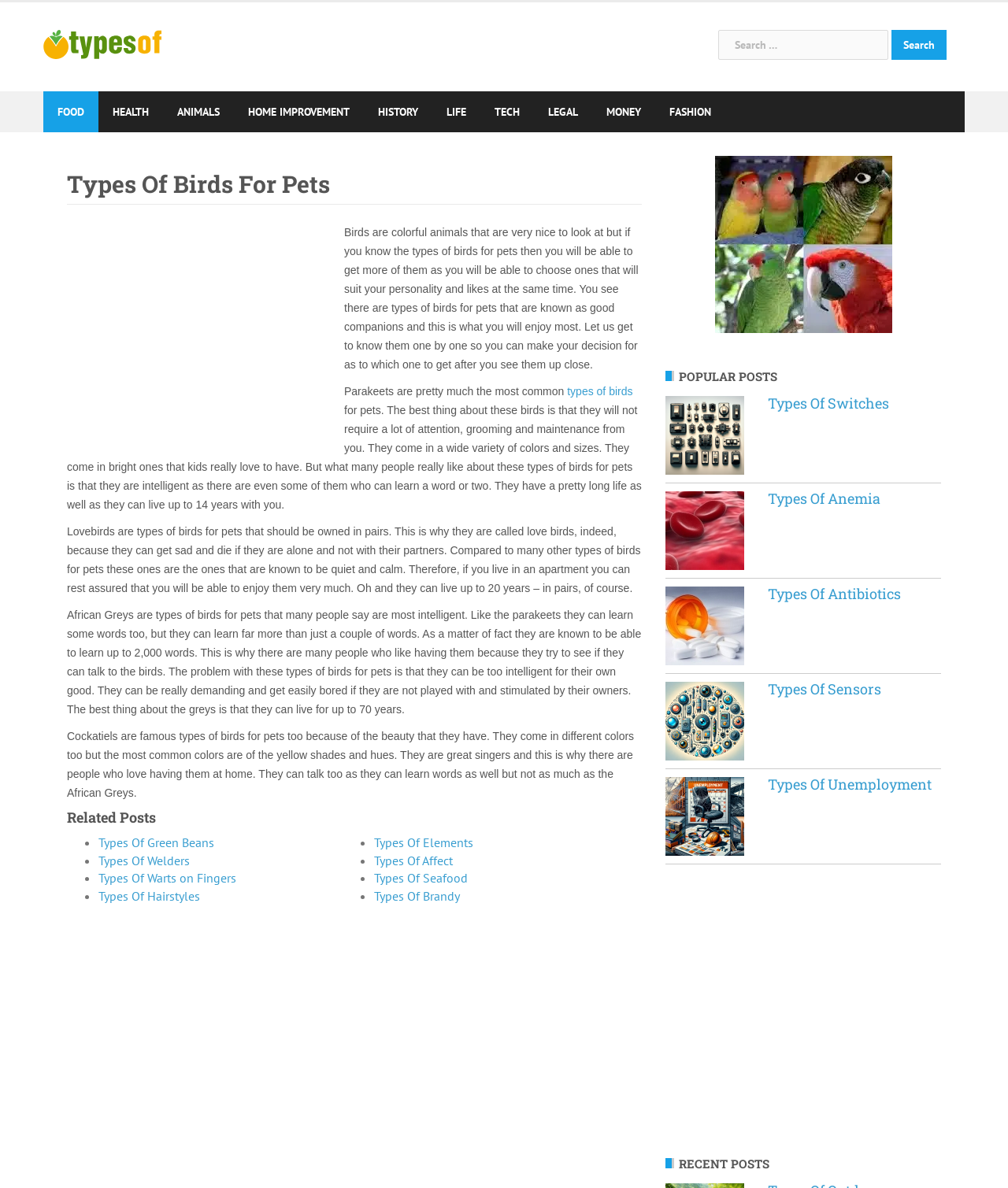Please study the image and answer the question comprehensively:
What is the main topic of this webpage?

The webpage is focused on providing information about different types of birds that can be kept as pets, including their characteristics, advantages, and disadvantages.